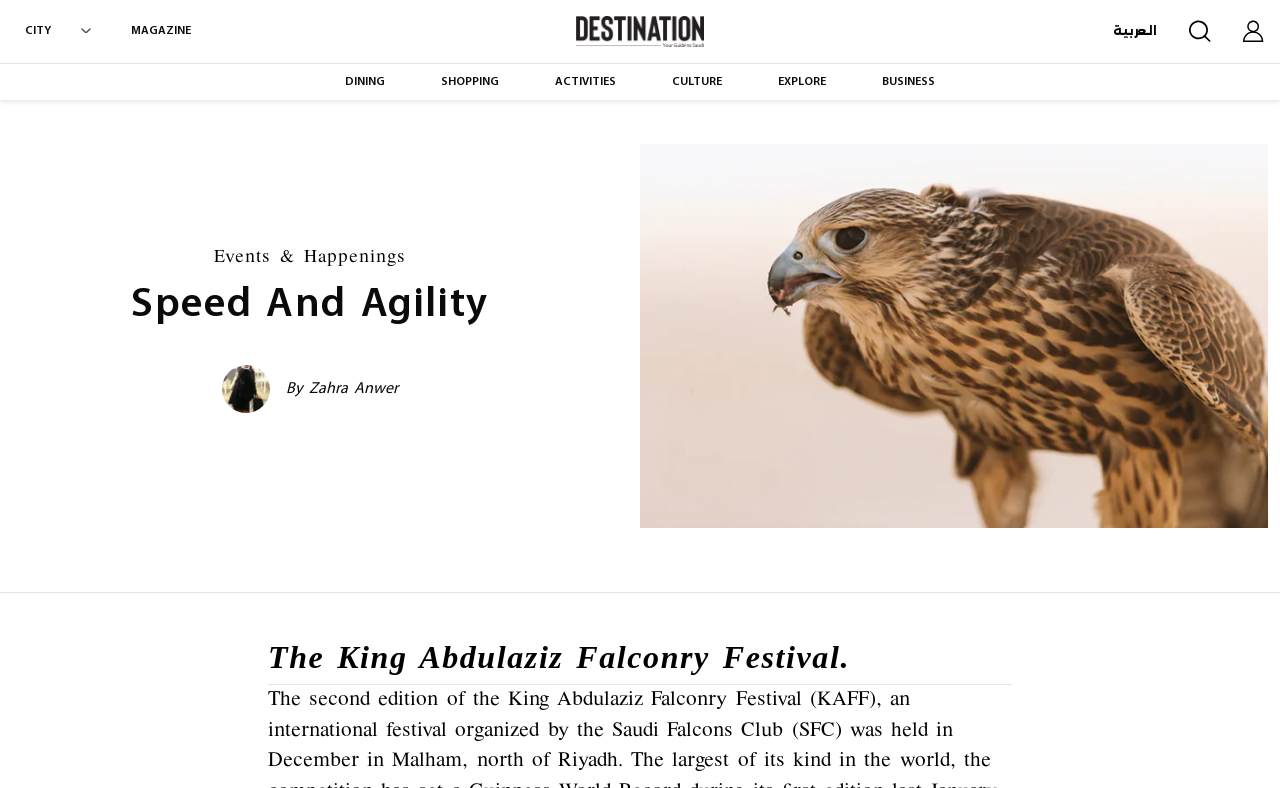Respond with a single word or short phrase to the following question: 
What are the categories of activities available?

DINING, SHOPPING, ACTIVITIES, CULTURE, EXPLORE, BUSINESS